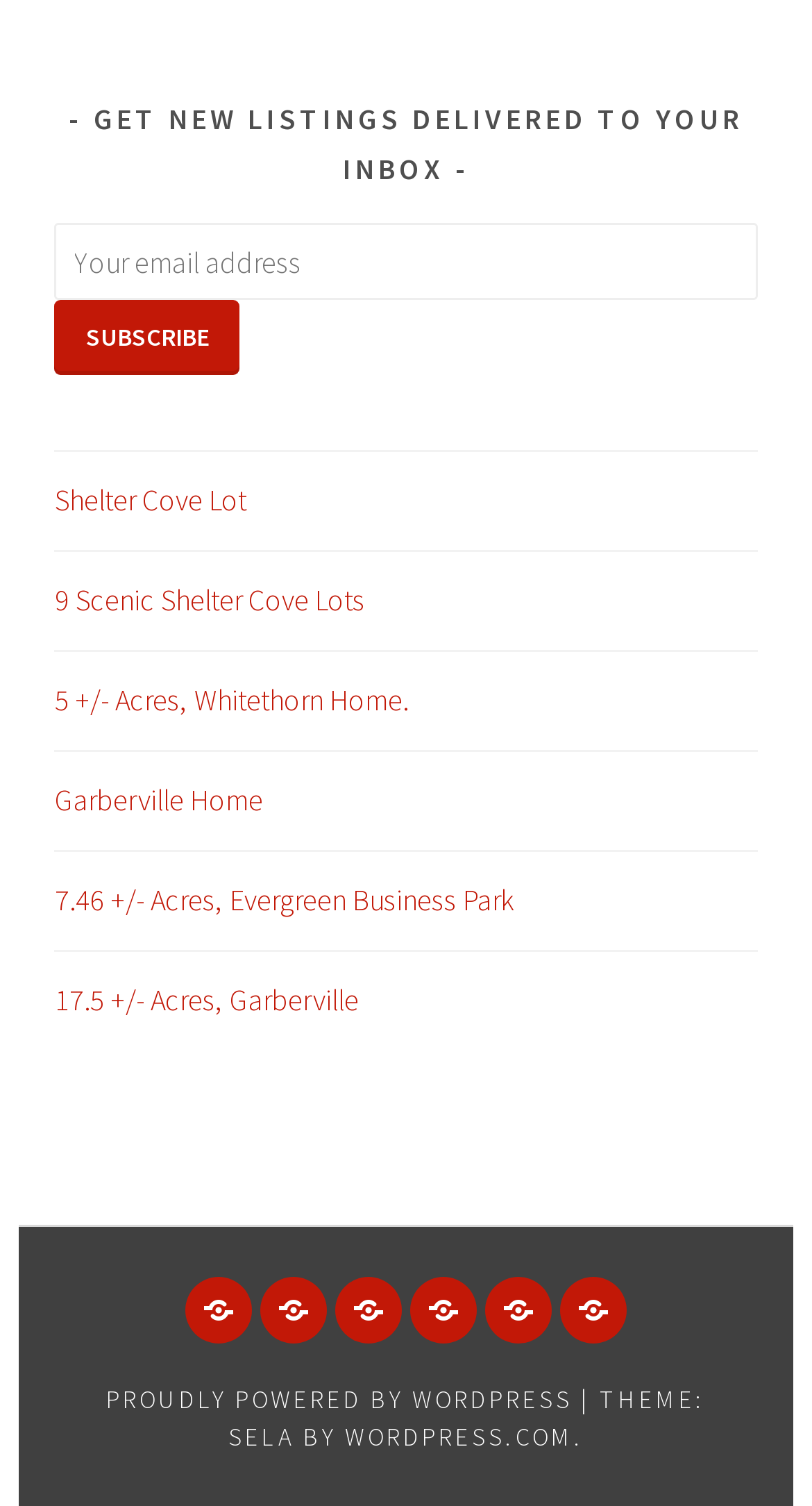Find the bounding box of the UI element described as follows: "name="s" placeholder="Search here…" title="Search for:"".

None